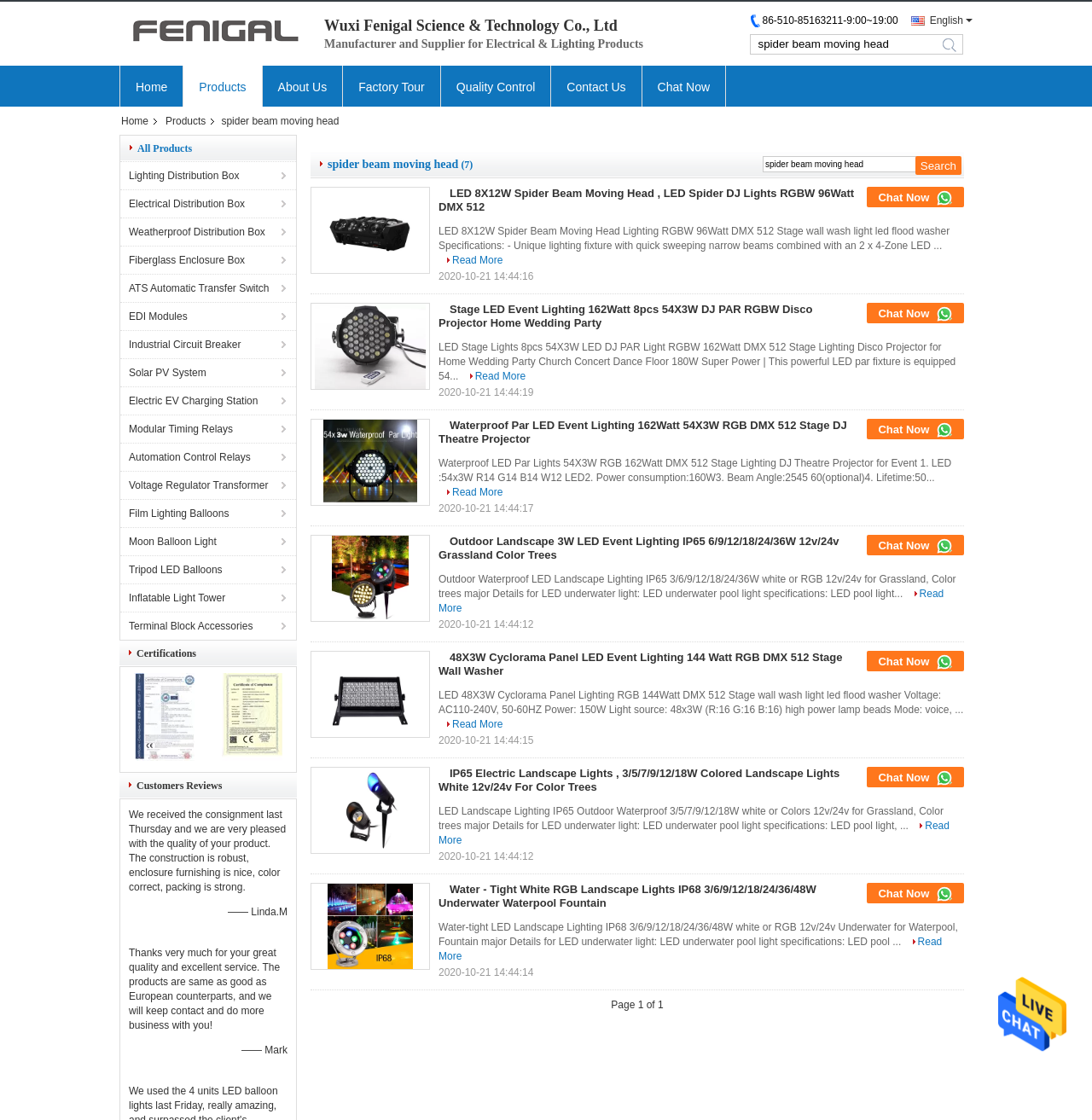What is the company name?
Refer to the image and provide a thorough answer to the question.

I found the company name by looking at the top-left corner of the webpage, where it is written in a larger font size and bold style.